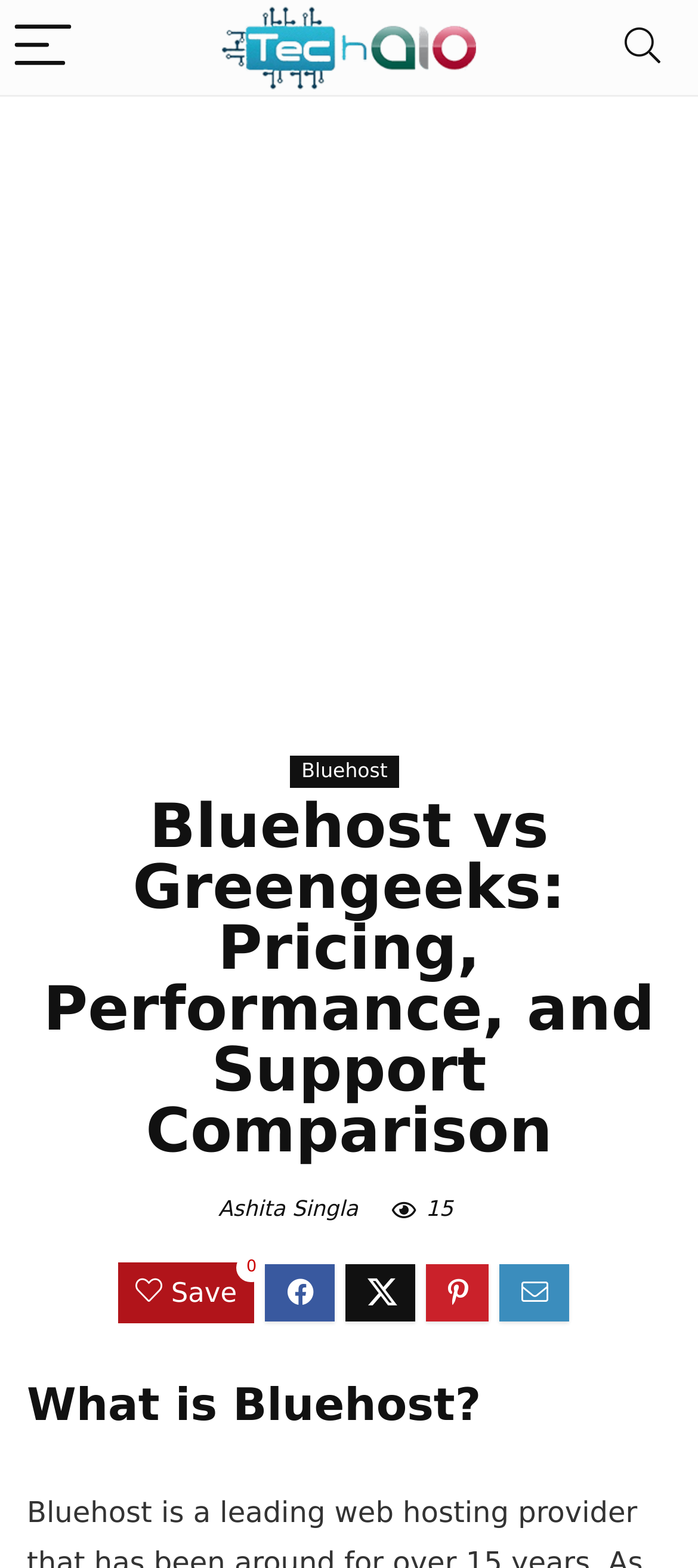Please examine the image and provide a detailed answer to the question: What is the text above the 'Save' button?

The question is asking about the text above the 'Save' button. By looking at the link element with the text 'Bluehost' and its bounding box coordinates [0.417, 0.482, 0.571, 0.502], and the StaticText element with the text 'Save' and its bounding box coordinates [0.245, 0.814, 0.34, 0.834], we can infer that the text above the 'Save' button is 'Bluehost'.